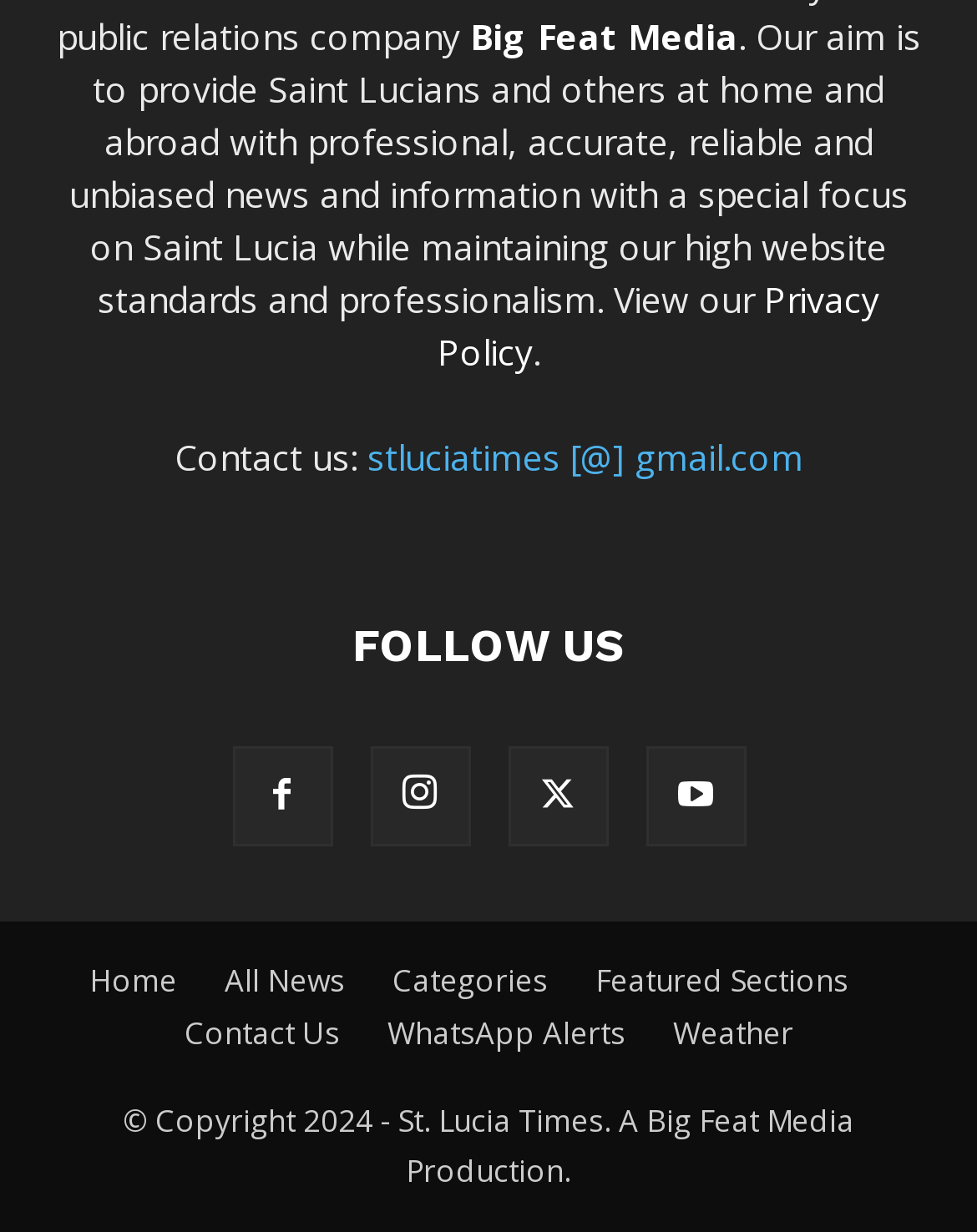Respond to the question below with a concise word or phrase:
What is the name of the media production company?

Big Feat Media